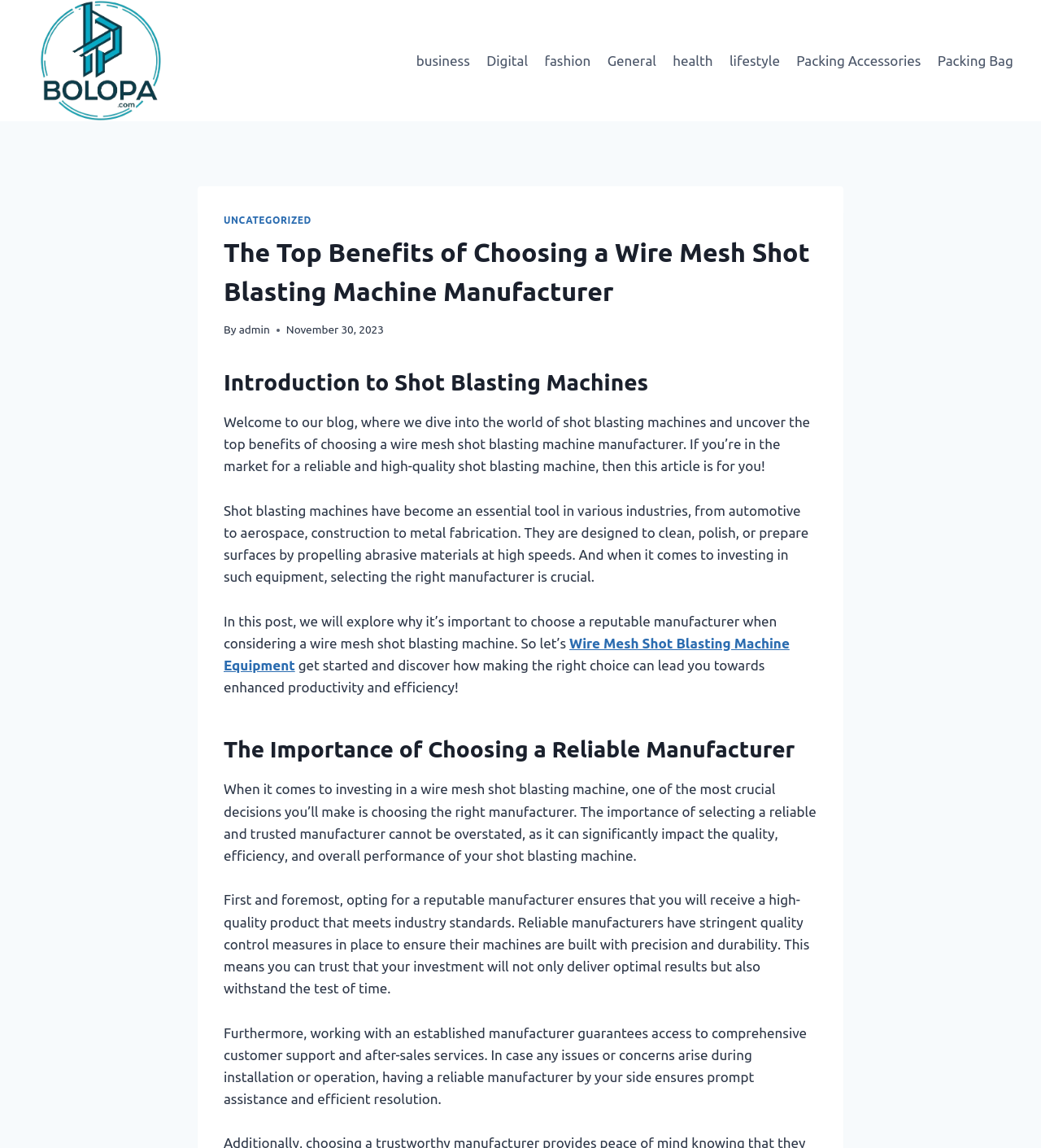Generate an in-depth caption that captures all aspects of the webpage.

The webpage is about the benefits of choosing a wire mesh shot blasting machine manufacturer. At the top, there is a primary navigation menu with 8 links: business, Digital, fashion, General, health, lifestyle, Packing Accessories, and Packing Bag. Below the navigation menu, there is a header section with a link to "UNCATEGORIZED" and a heading that displays the title of the webpage. The author's name, "admin", and the publication date, "November 30, 2023", are also displayed in this section.

The main content of the webpage is divided into sections, each with a heading. The first section is an introduction to shot blasting machines, which provides a brief overview of their uses and importance. The second section explains why it's crucial to choose a reliable manufacturer when considering a wire mesh shot blasting machine. The third section highlights the importance of selecting a trusted manufacturer, ensuring a high-quality product, and providing access to comprehensive customer support and after-sales services.

Throughout the webpage, there are several paragraphs of text that provide detailed information about shot blasting machines and the benefits of choosing a reputable manufacturer. There is also a link to "Wire Mesh Shot Blasting Machine Equipment" in the second section. Overall, the webpage is informative and provides valuable insights into the world of shot blasting machines and the importance of selecting a reliable manufacturer.